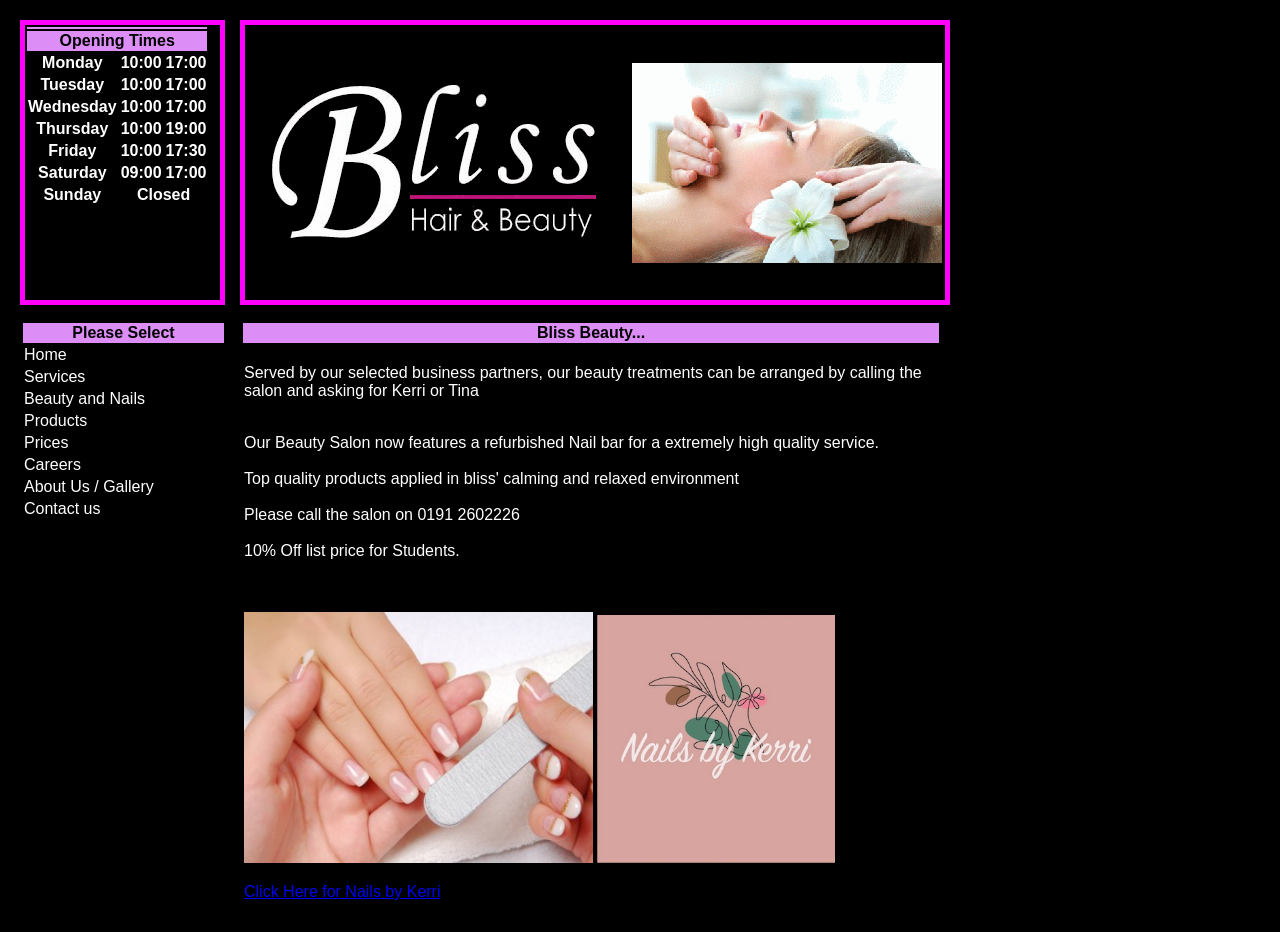What is the link to Nails by Kerri?
Please provide a single word or phrase as your answer based on the image.

Click Here for Nails by Kerri